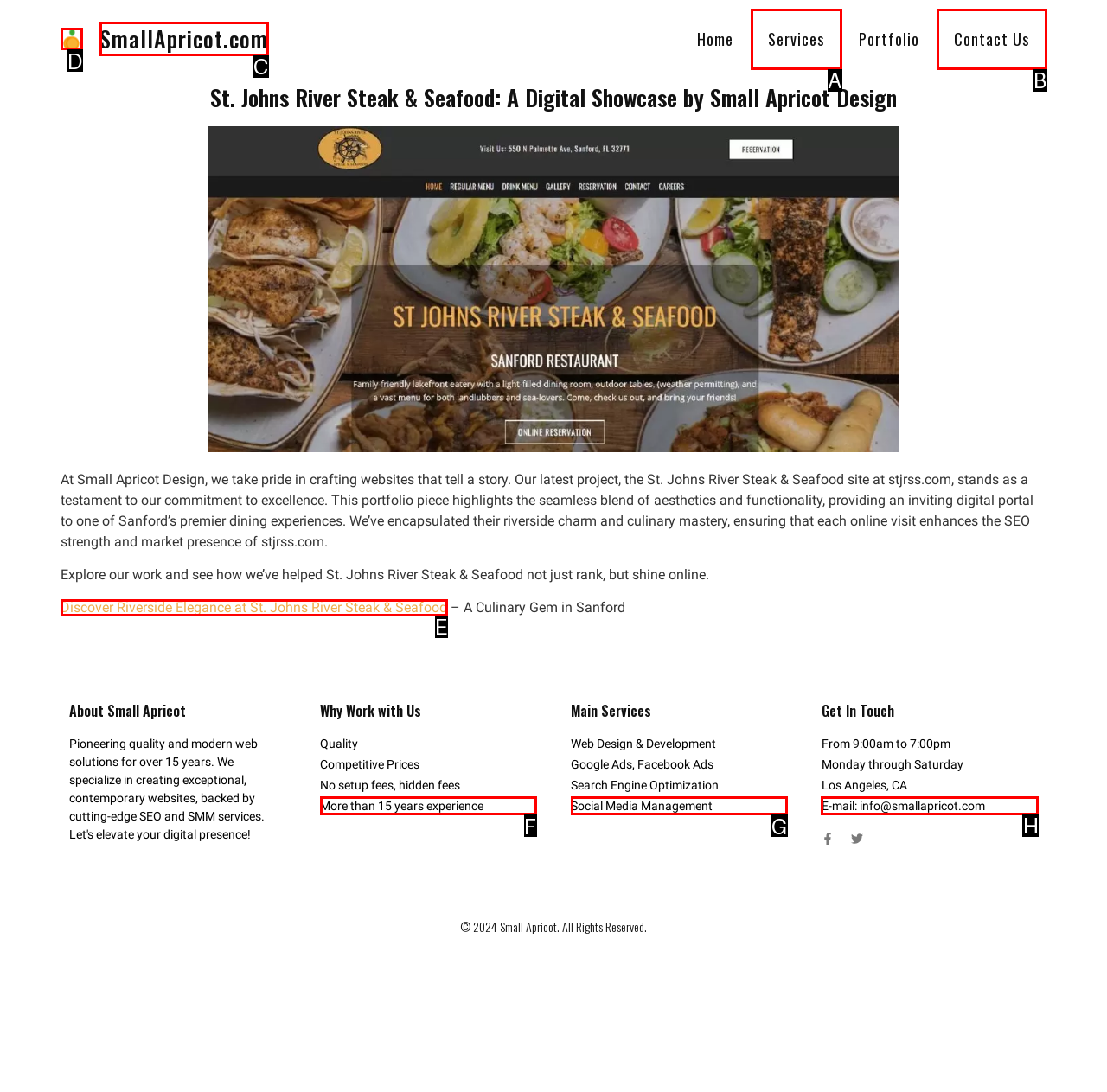Identify which HTML element should be clicked to fulfill this instruction: Contact via Email Reply with the correct option's letter.

H